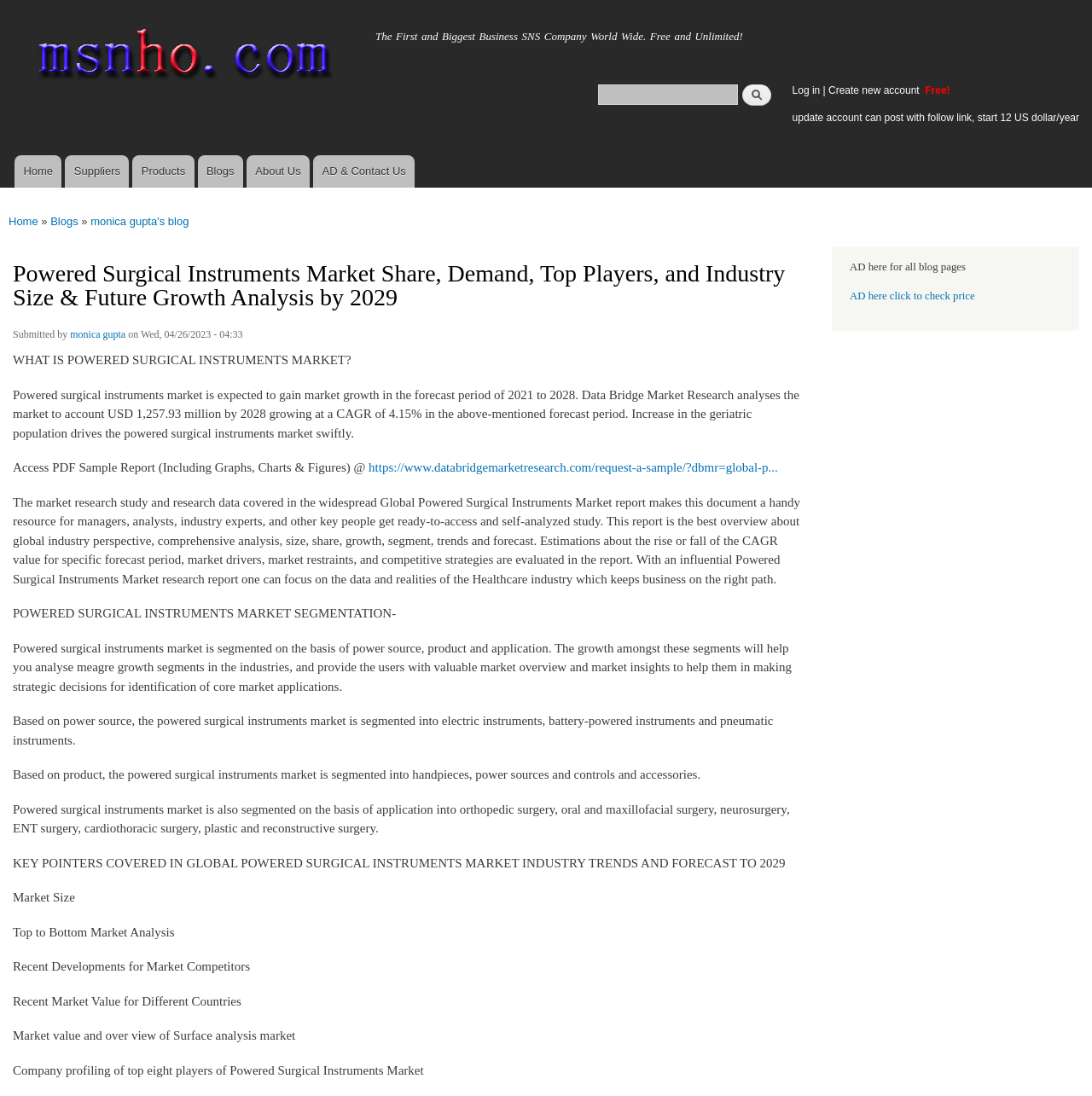Show the bounding box coordinates for the element that needs to be clicked to execute the following instruction: "Send an email". Provide the coordinates in the form of four float numbers between 0 and 1, i.e., [left, top, right, bottom].

None